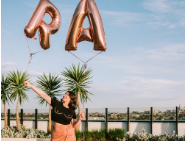Answer the question using only a single word or phrase: 
What is the color of the sky in the background?

bright blue